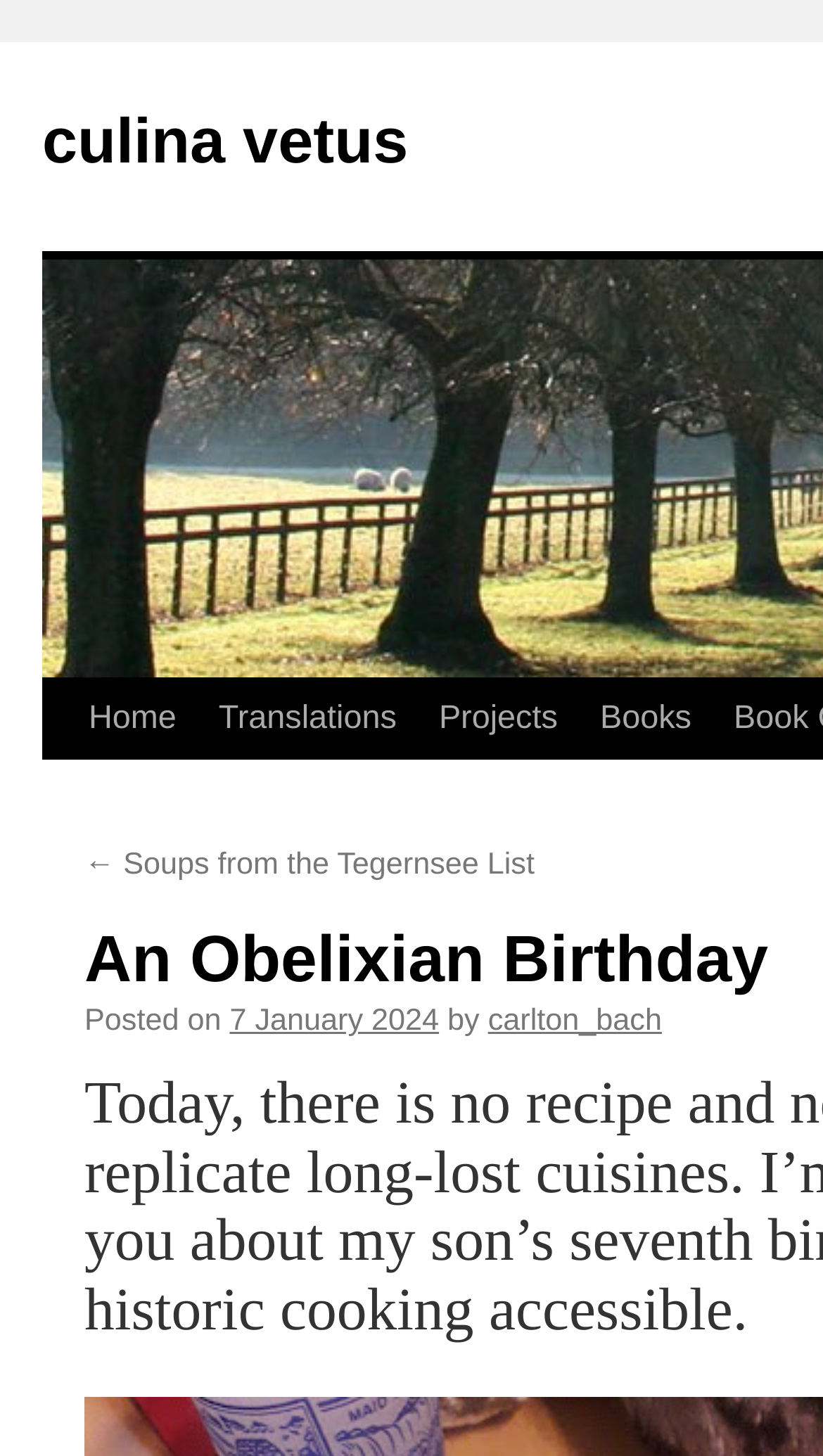Please indicate the bounding box coordinates of the element's region to be clicked to achieve the instruction: "read previous post". Provide the coordinates as four float numbers between 0 and 1, i.e., [left, top, right, bottom].

[0.103, 0.583, 0.65, 0.606]